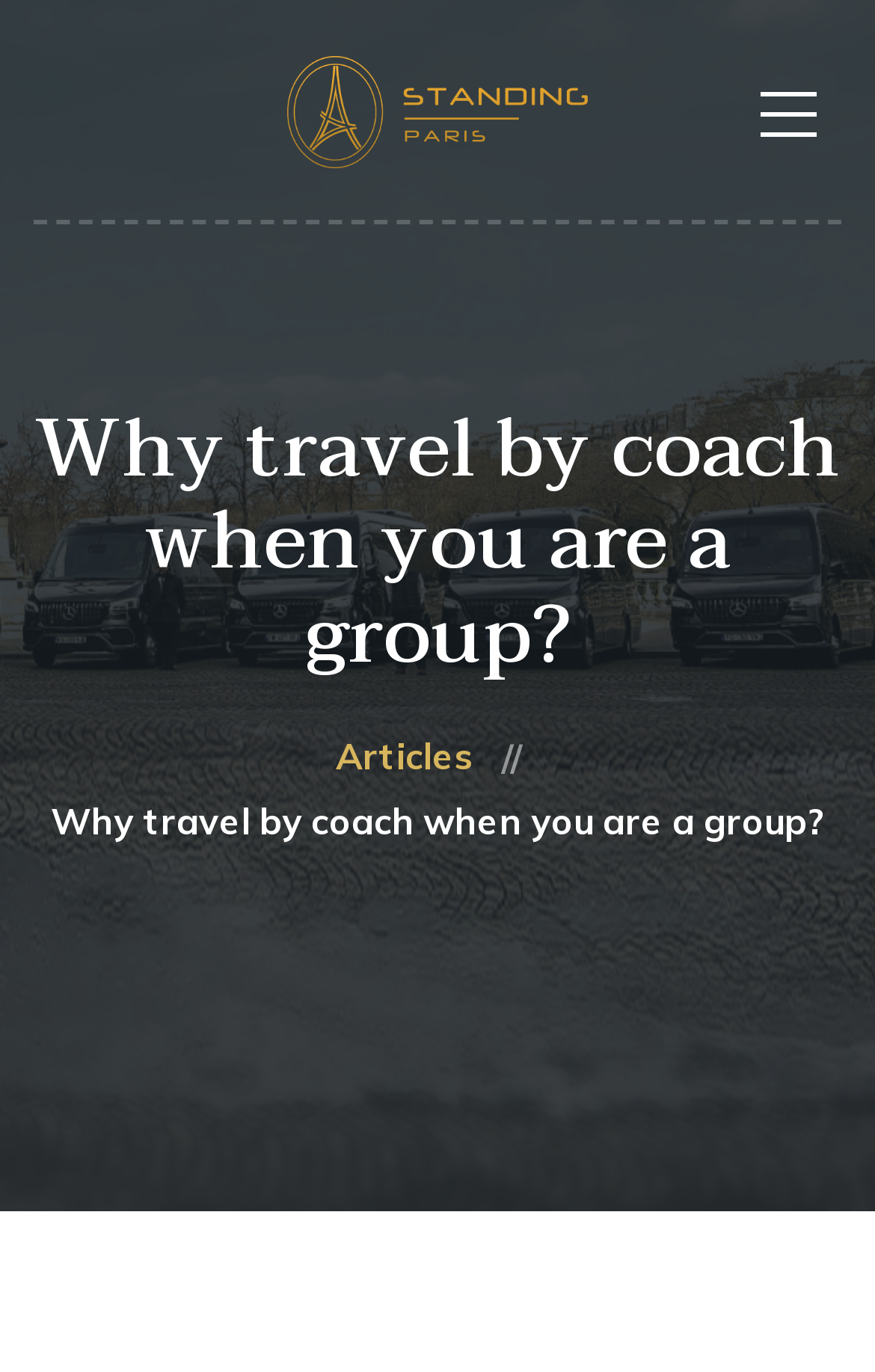Locate and extract the text of the main heading on the webpage.

Why travel by coach when you are a group?